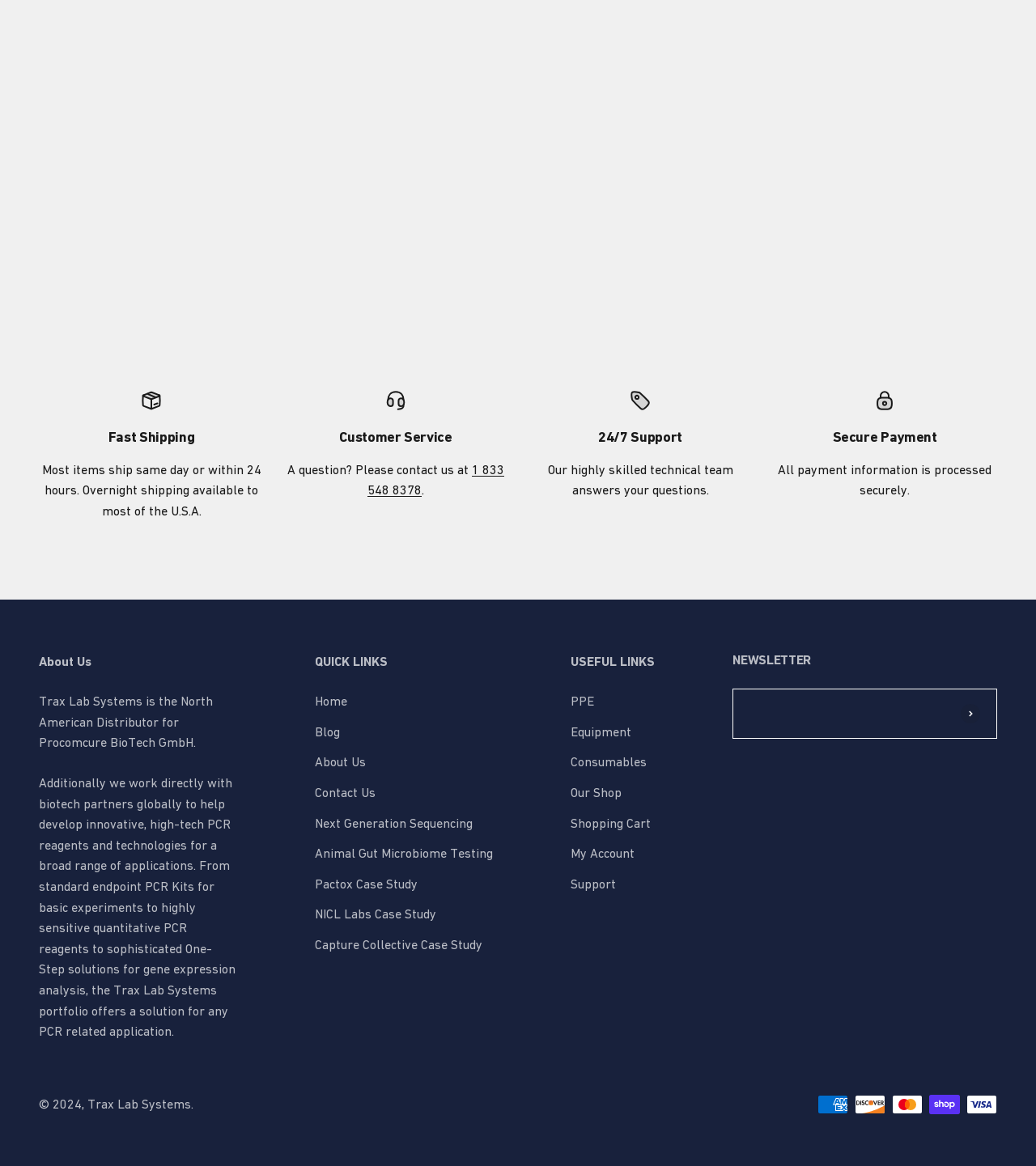Can you provide the bounding box coordinates for the element that should be clicked to implement the instruction: "Enter email address in the newsletter subscription field"?

[0.708, 0.591, 0.962, 0.633]